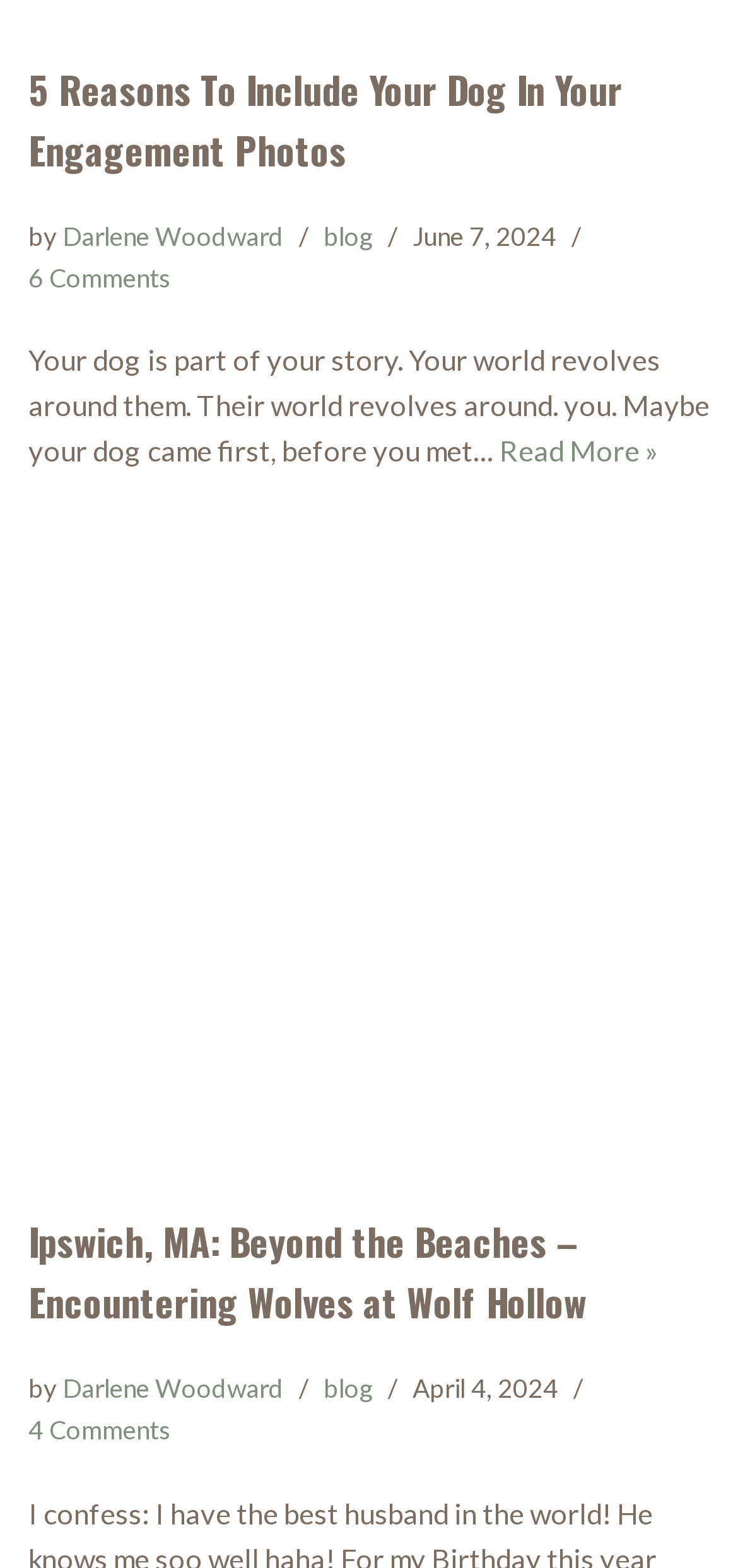What is the title of the first article?
Give a detailed explanation using the information visible in the image.

The title of the first article can be found in the heading element with the text '5 Reasons To Include Your Dog In Your Engagement Photos' which is located at the top of the webpage.